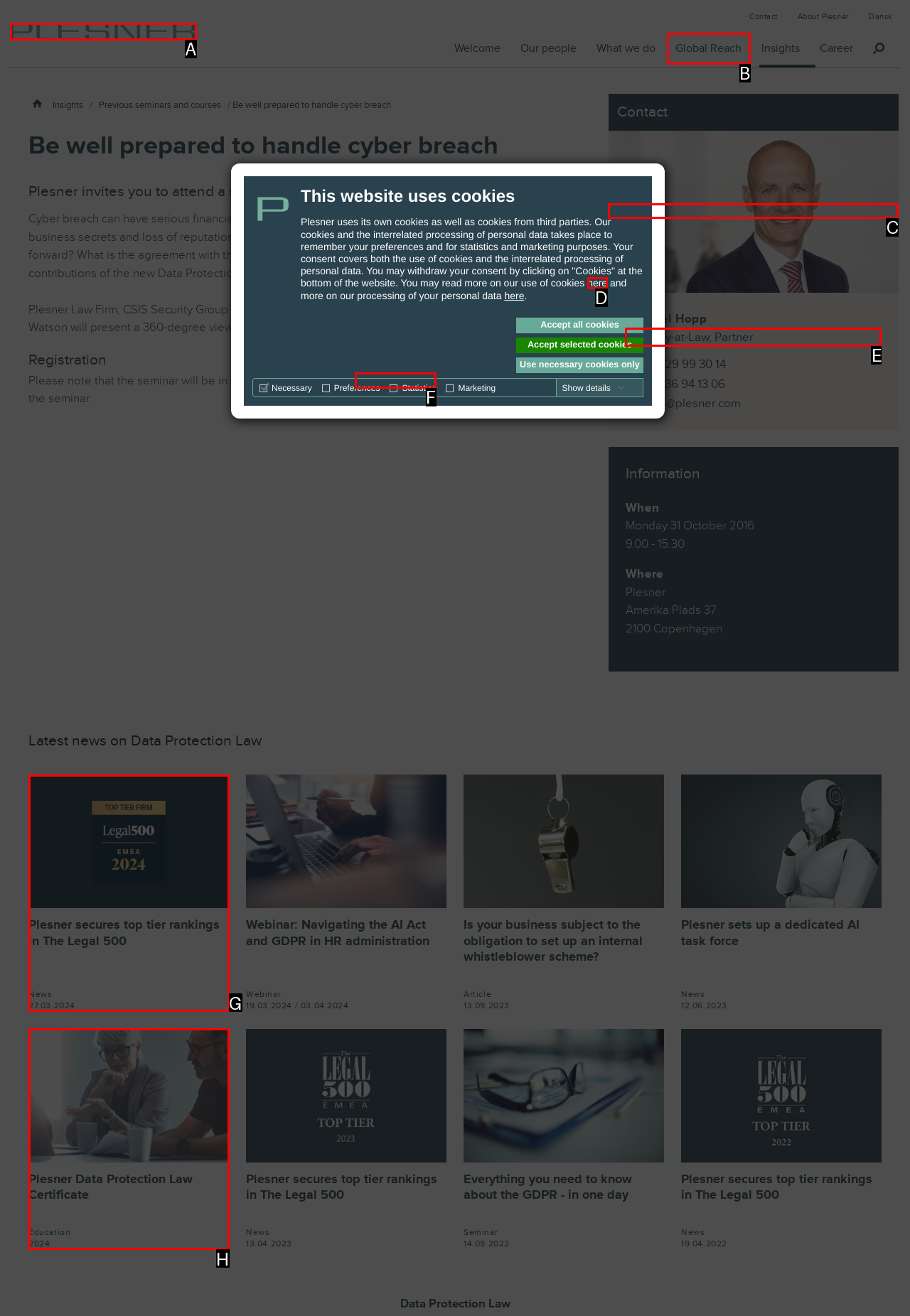Determine the letter of the element to click to accomplish this task: Click the 'Register for the seminar' link. Respond with the letter.

F